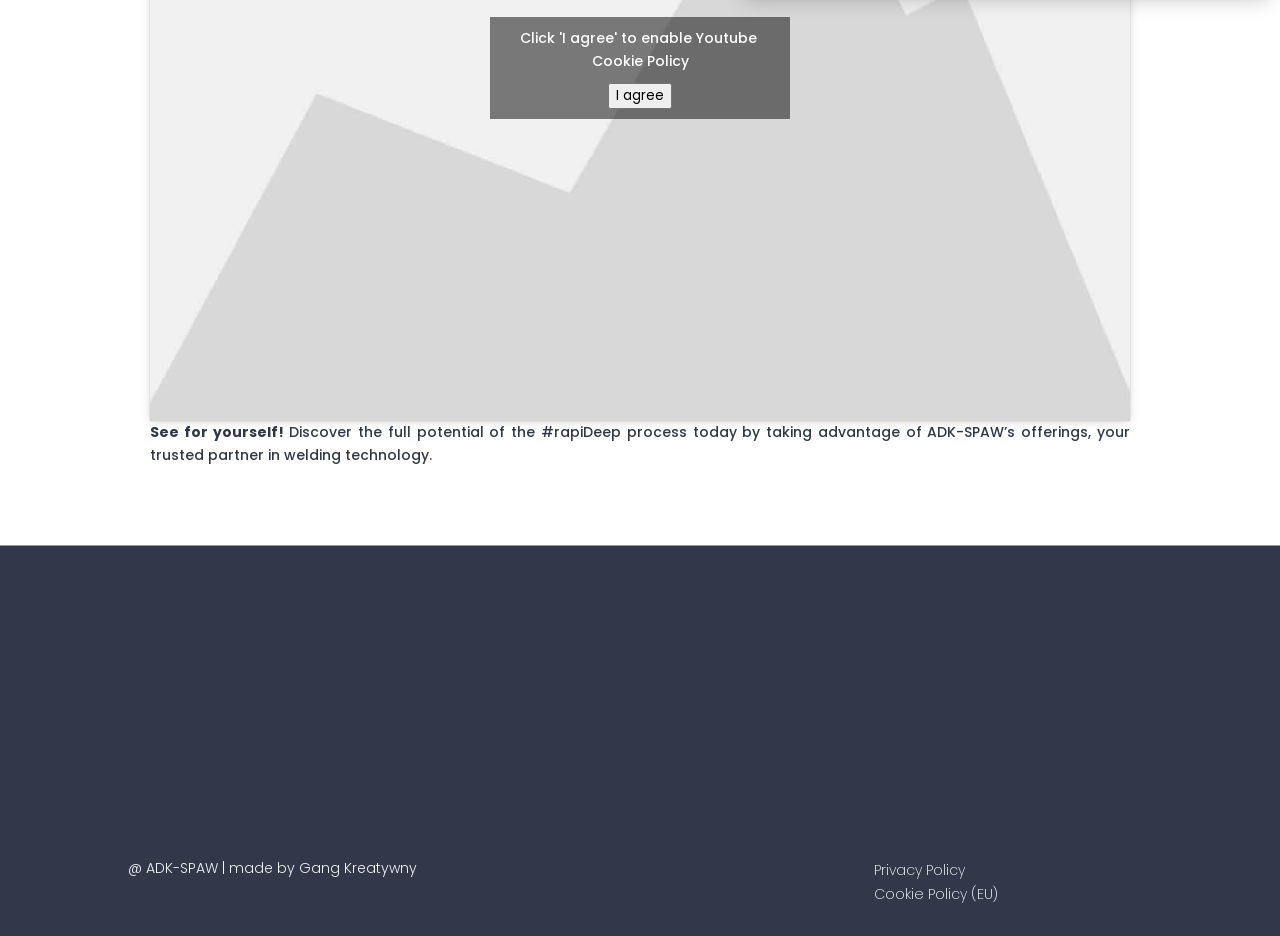Pinpoint the bounding box coordinates of the element that must be clicked to accomplish the following instruction: "Click the button to enable Youtube". The coordinates should be in the format of four float numbers between 0 and 1, i.e., [left, top, right, bottom].

[0.475, 0.089, 0.525, 0.116]